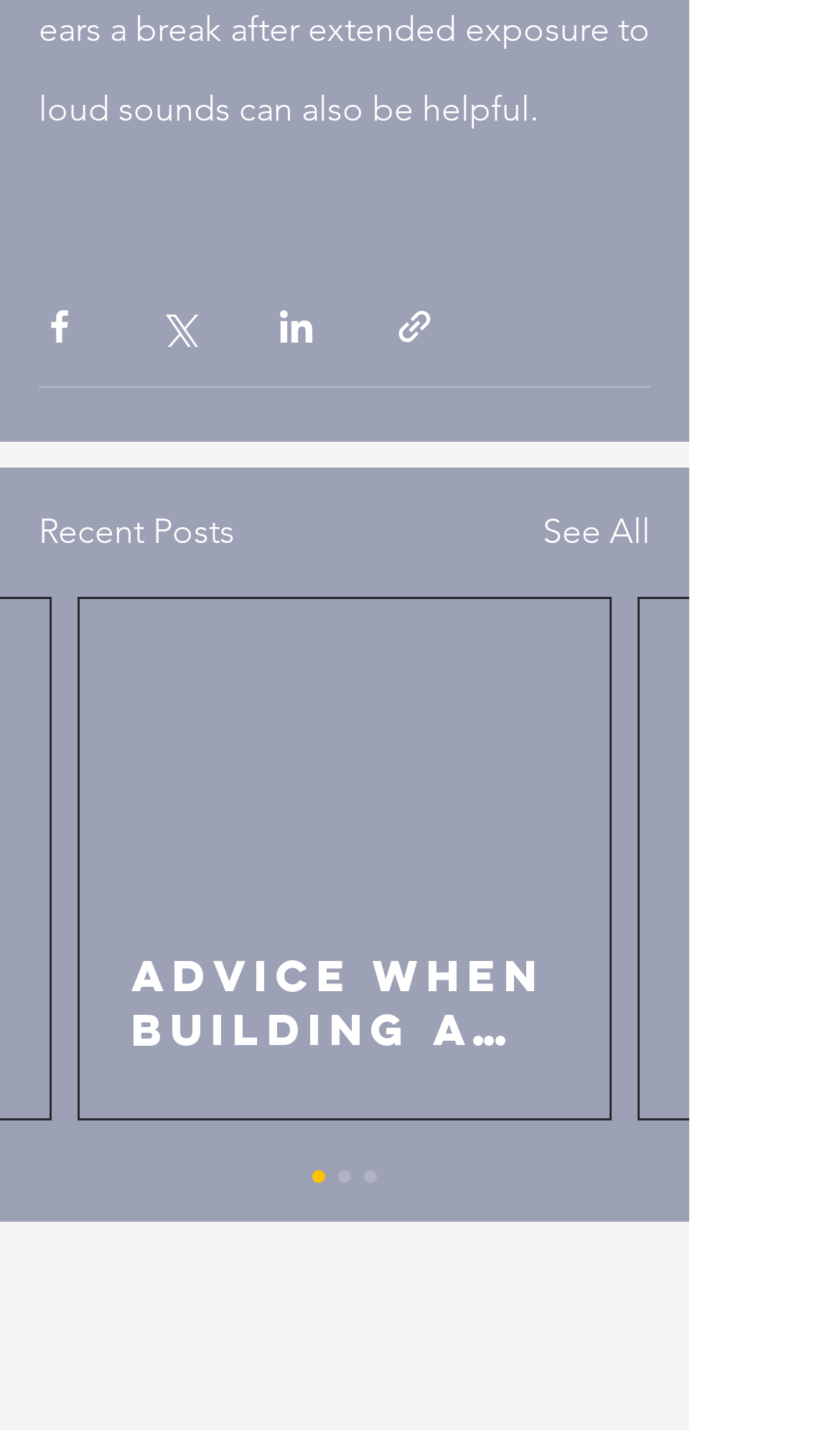Please reply to the following question using a single word or phrase: 
What is the title of the first article?

Not provided